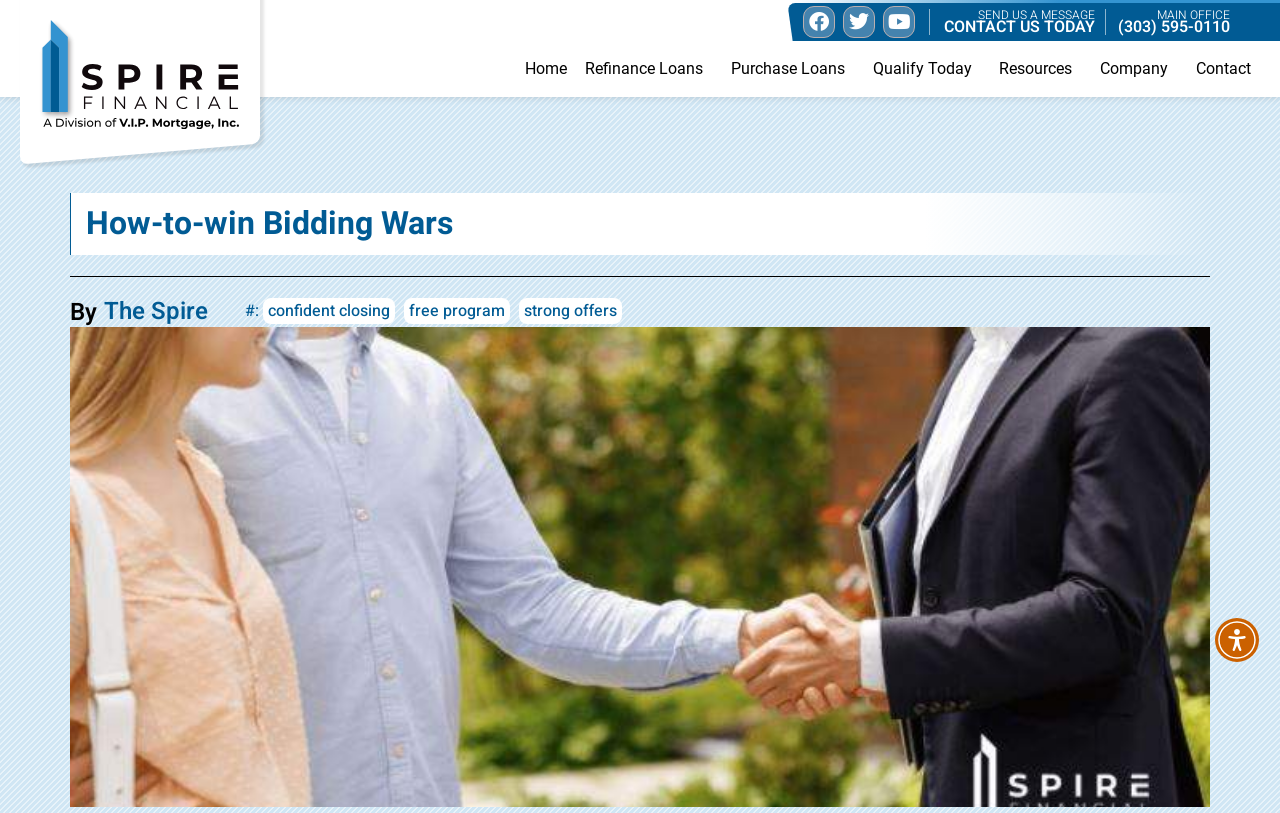What is the phone number of the main office?
Refer to the screenshot and deliver a thorough answer to the question presented.

The phone number of the main office is located at the top right corner of the webpage, and it is displayed as a link with the text 'MAIN OFFICE (303) 595-0110'. Therefore, the phone number is (303) 595-0110.